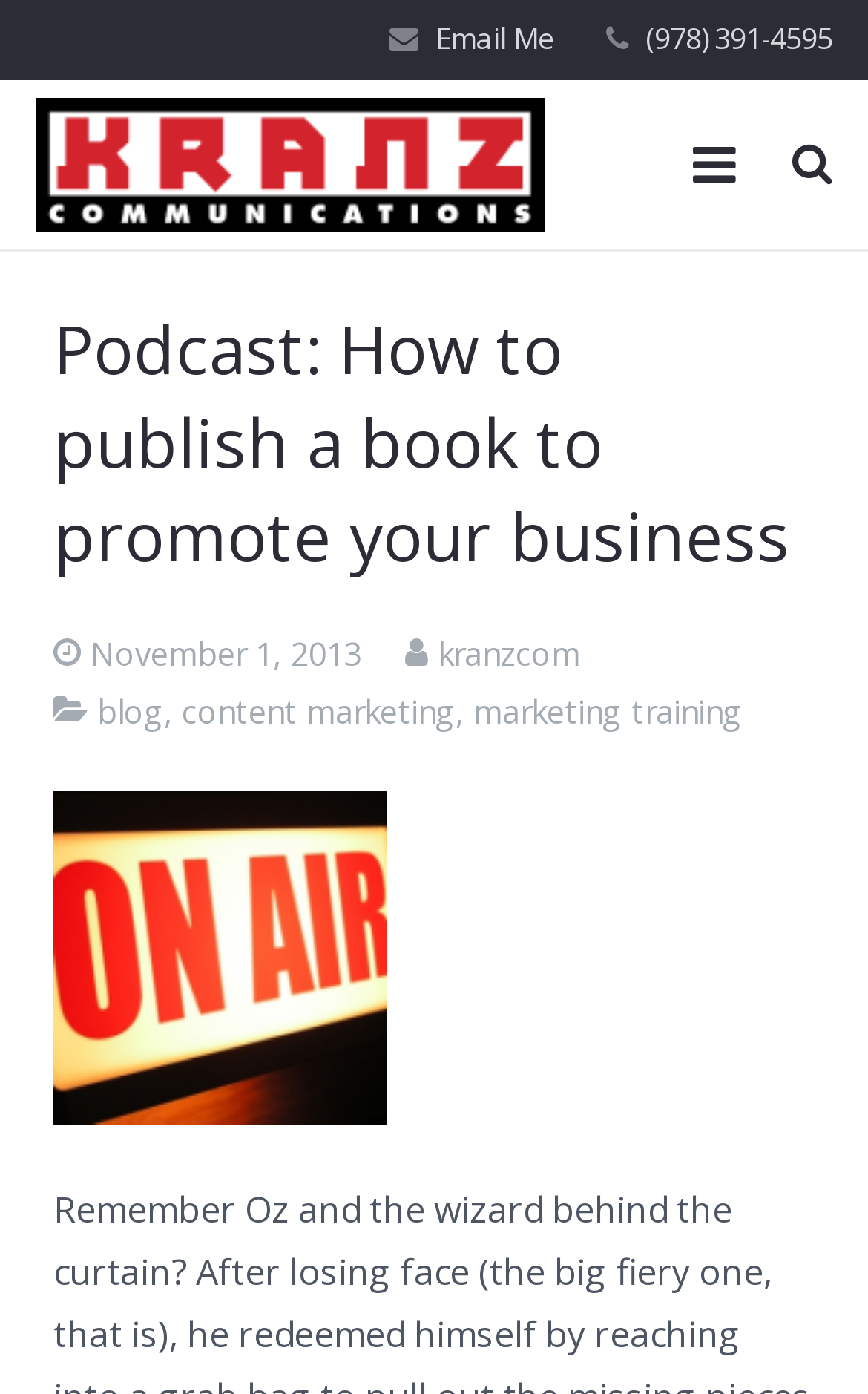Provide the bounding box coordinates of the area you need to click to execute the following instruction: "Read the blog".

[0.505, 0.454, 0.669, 0.485]